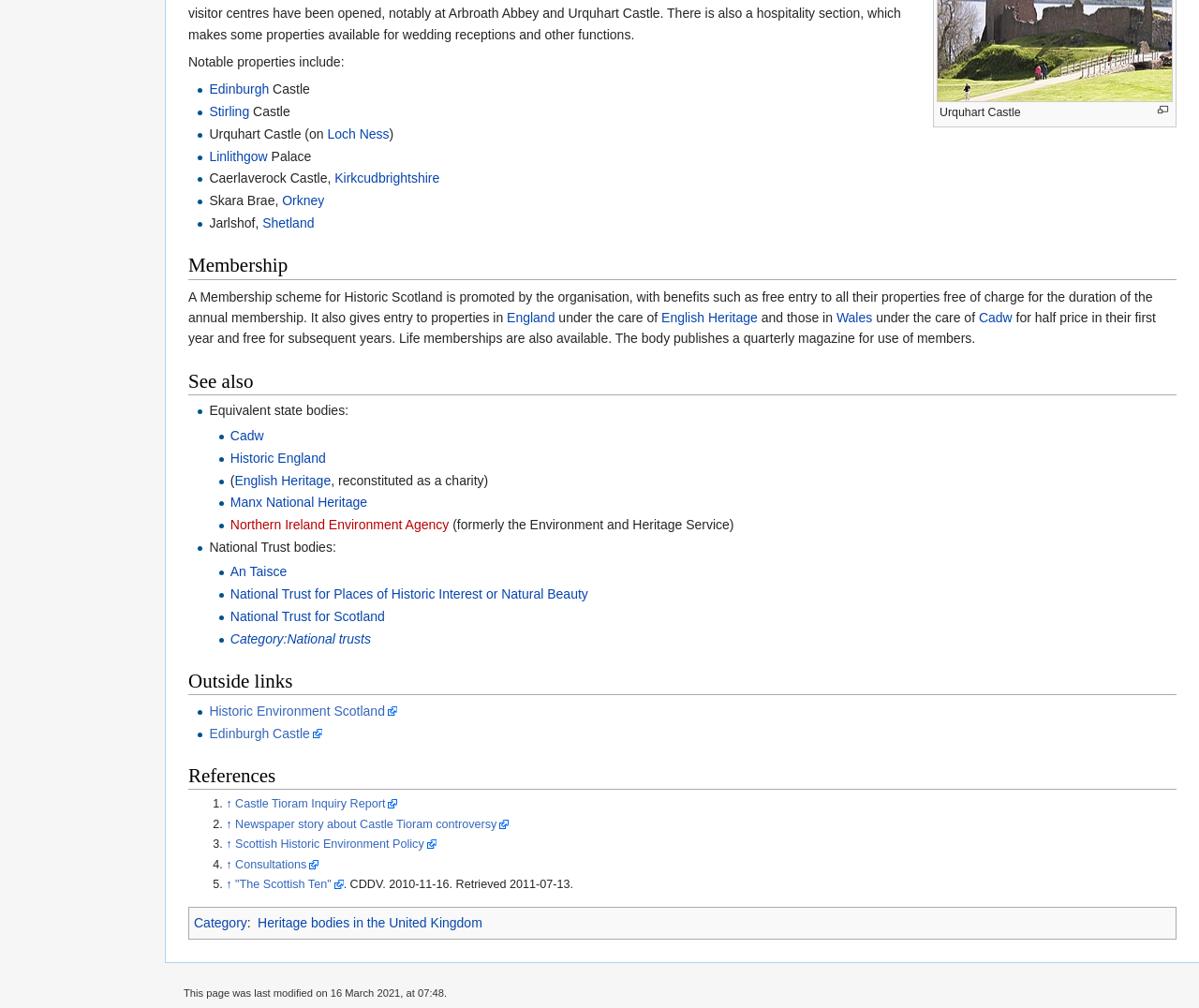Please identify the bounding box coordinates of where to click in order to follow the instruction: "Click the BLOG link".

None